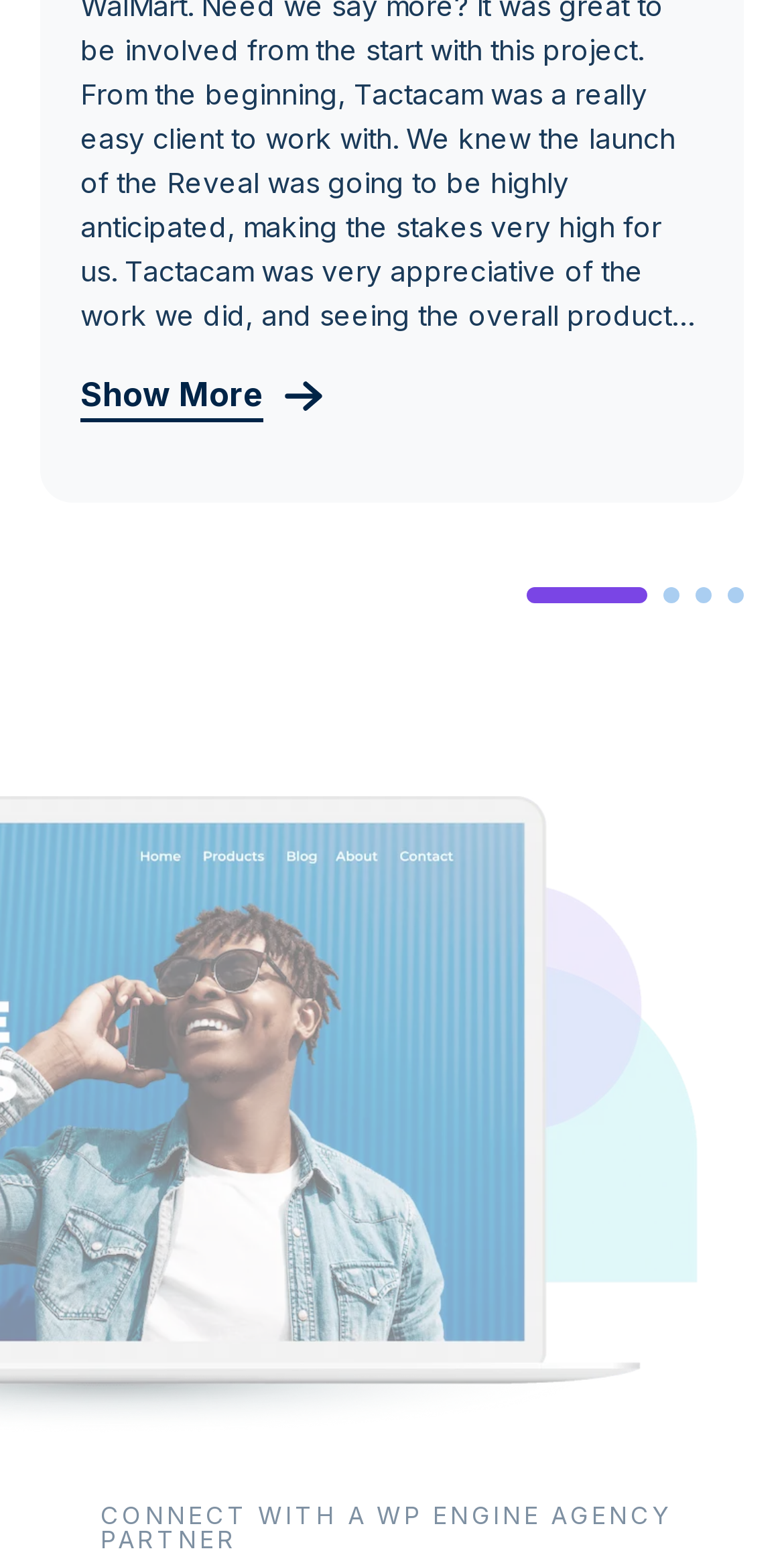Determine the bounding box for the HTML element described here: "Richard Kadrey #99". The coordinates should be given as [left, top, right, bottom] with each number being a float between 0 and 1.

None